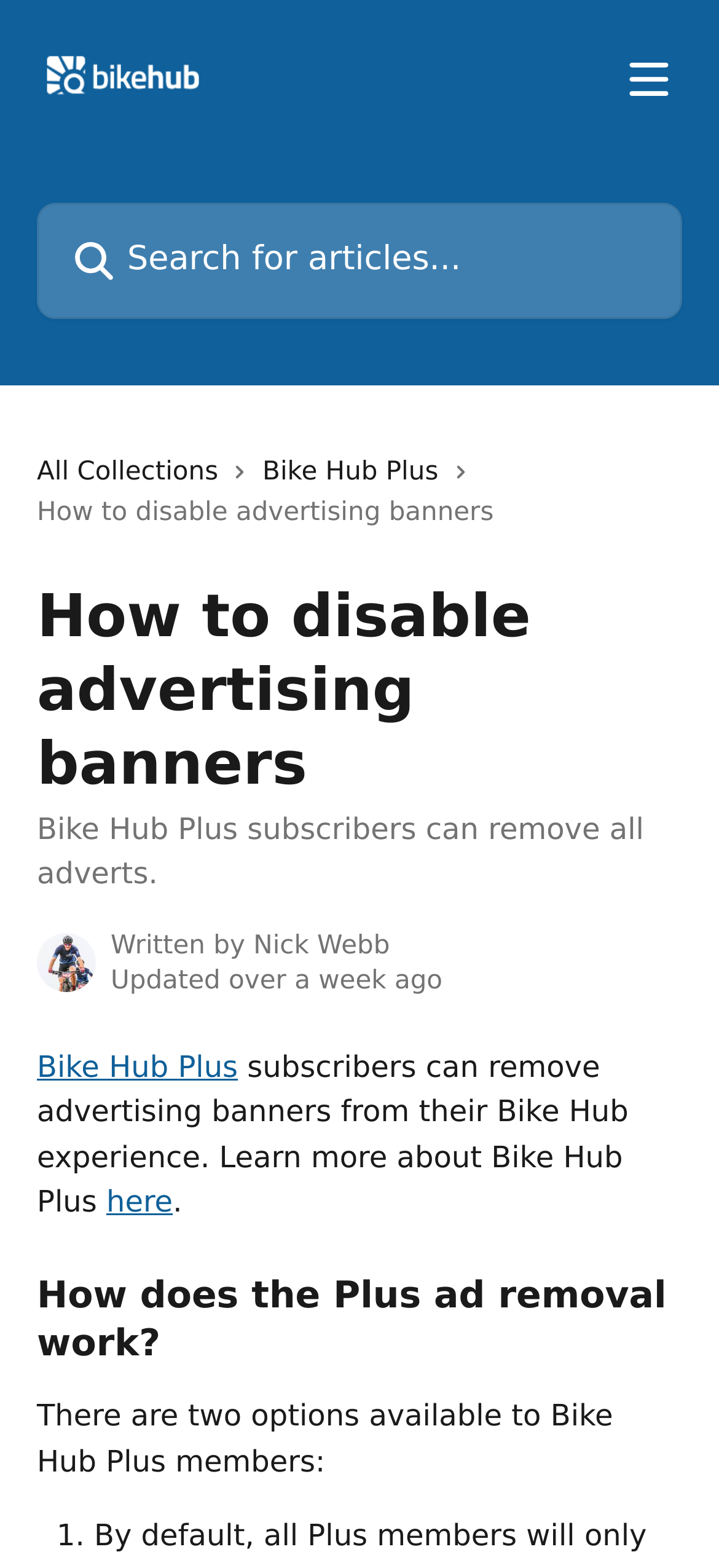Use a single word or phrase to answer the question: 
Who wrote the article?

Nick Webb